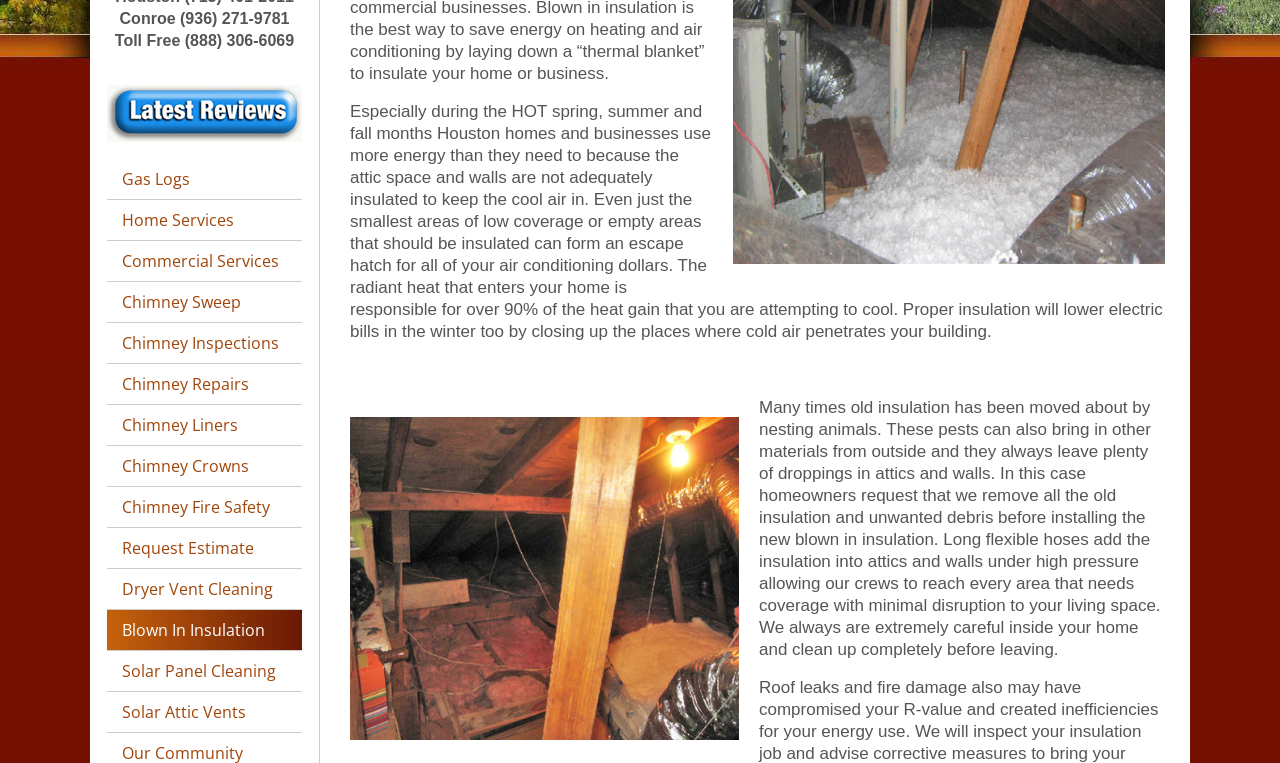Given the element description "Chimney Crowns" in the screenshot, predict the bounding box coordinates of that UI element.

[0.084, 0.585, 0.236, 0.637]